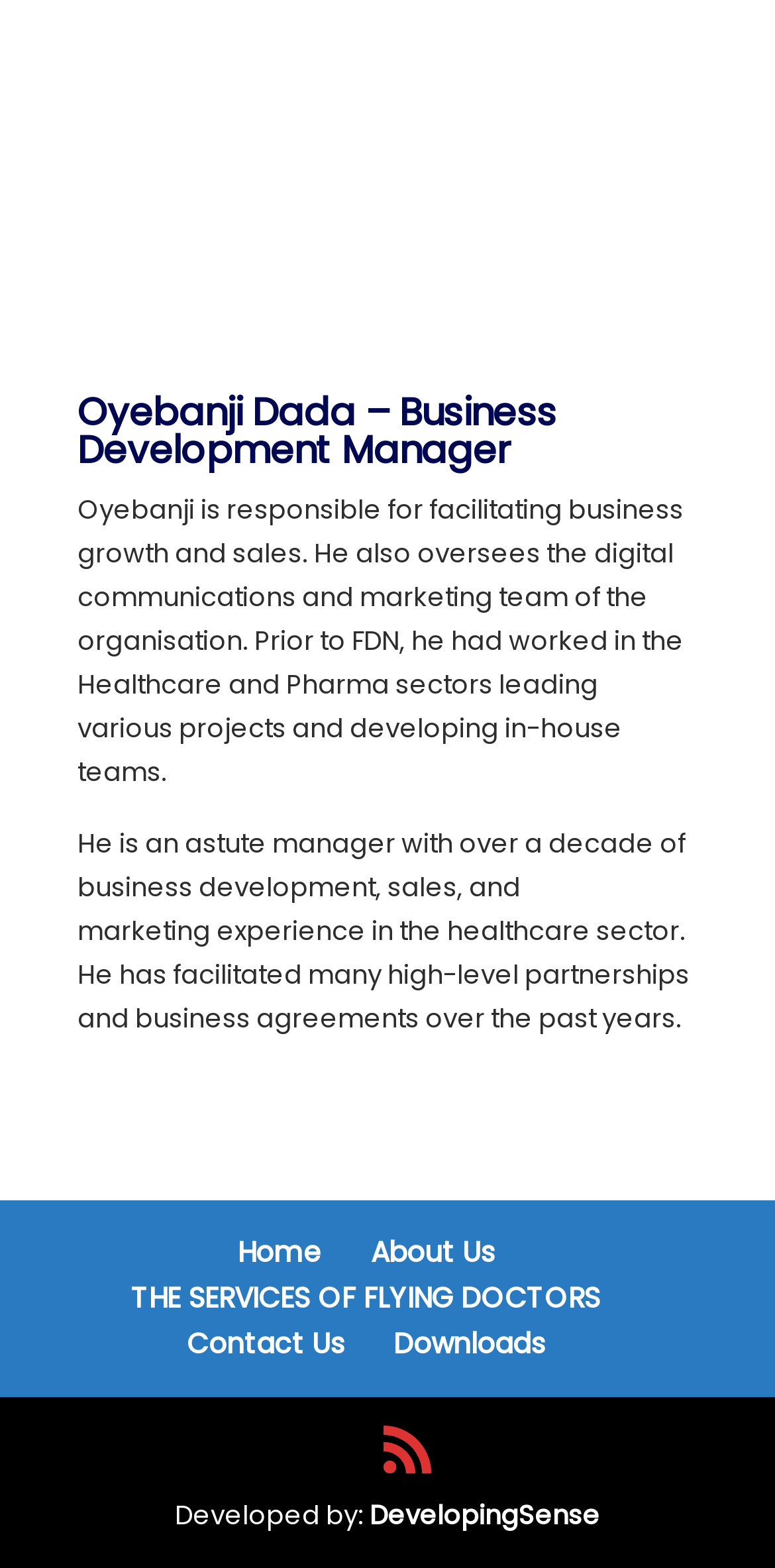Who developed the website?
Please use the image to provide a one-word or short phrase answer.

DevelopingSense